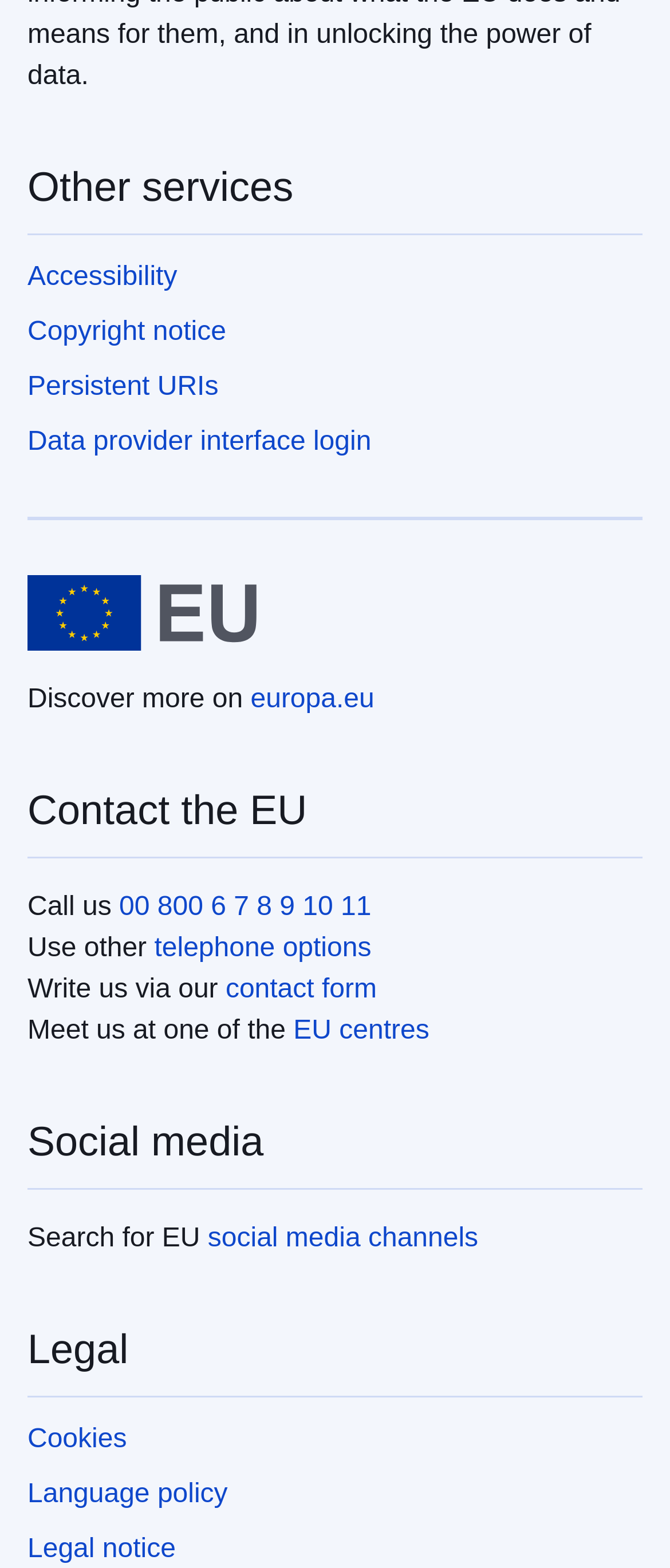Highlight the bounding box coordinates of the element that should be clicked to carry out the following instruction: "Visit europa.eu". The coordinates must be given as four float numbers ranging from 0 to 1, i.e., [left, top, right, bottom].

[0.374, 0.436, 0.559, 0.455]